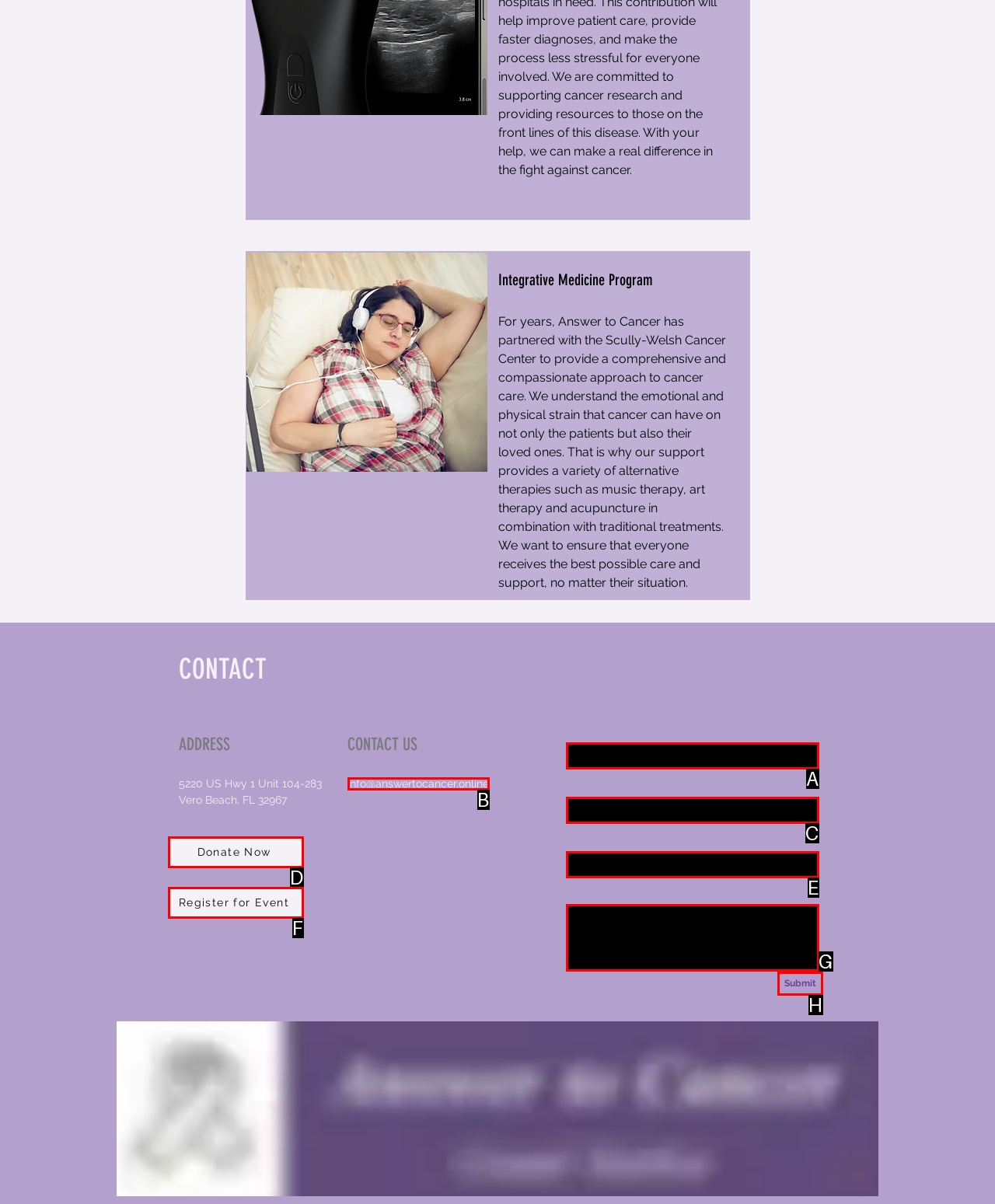Find the correct option to complete this instruction: Enter your email address. Reply with the corresponding letter.

E